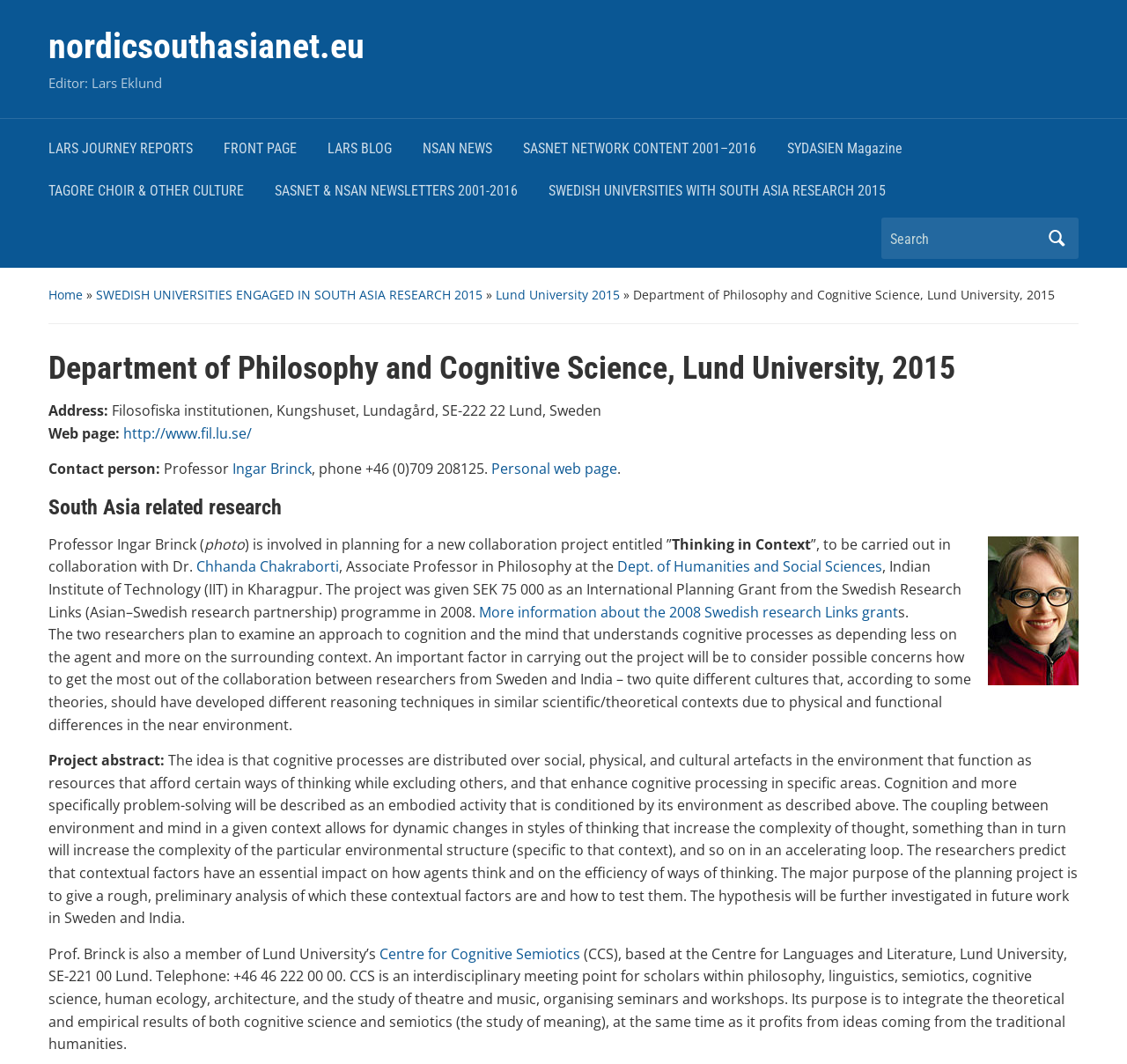Please specify the bounding box coordinates of the element that should be clicked to execute the given instruction: 'Search for something'. Ensure the coordinates are four float numbers between 0 and 1, expressed as [left, top, right, bottom].

[0.782, 0.209, 0.923, 0.241]